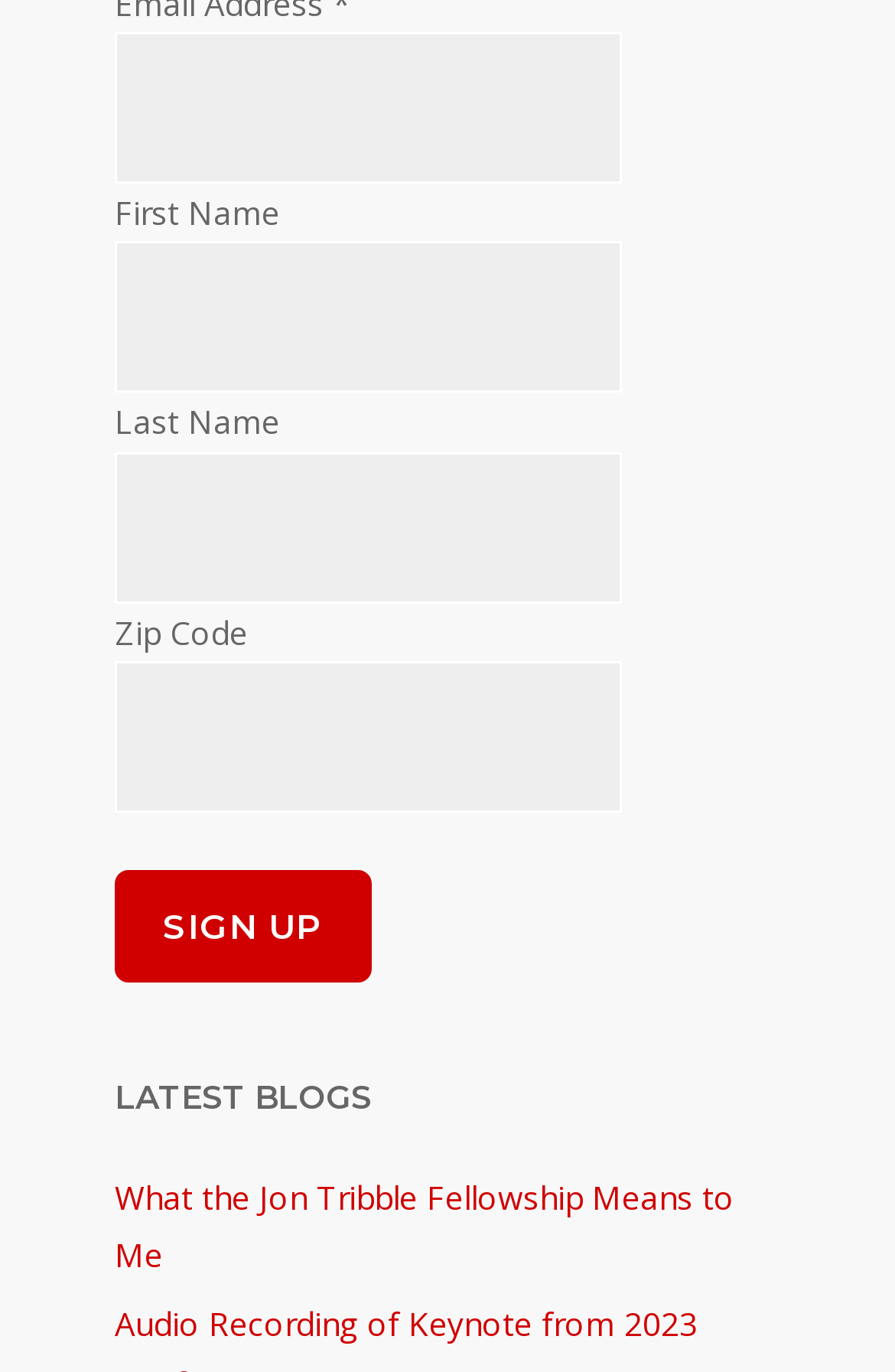Carefully observe the image and respond to the question with a detailed answer:
What is the purpose of the button?

The button has a label 'SIGN UP' which suggests that its purpose is to submit the form and sign up for something. The button is located below the text boxes and has a bounding box coordinate of [0.128, 0.634, 0.415, 0.716].